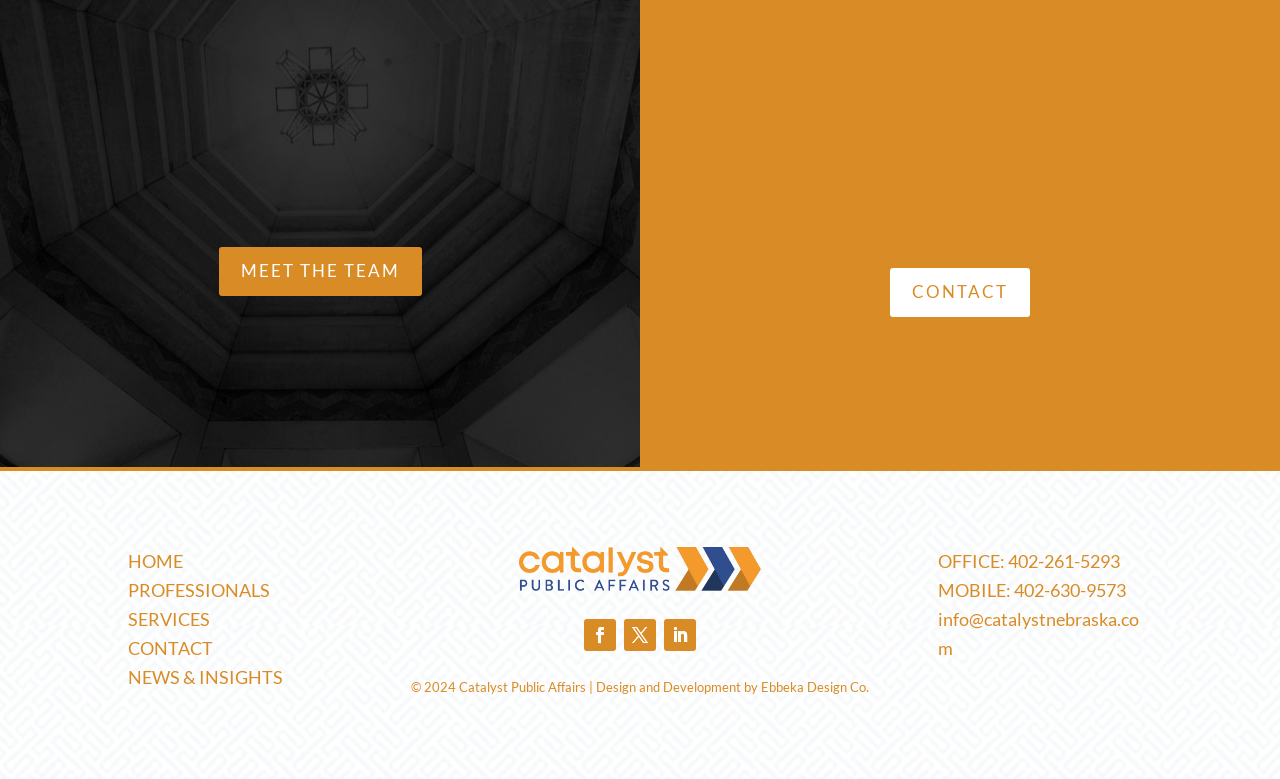Analyze the image and provide a detailed answer to the question: How many contact numbers are provided?

There are two contact numbers provided in the footer section of the webpage, one labeled as 'OFFICE' and the other as 'MOBILE'.